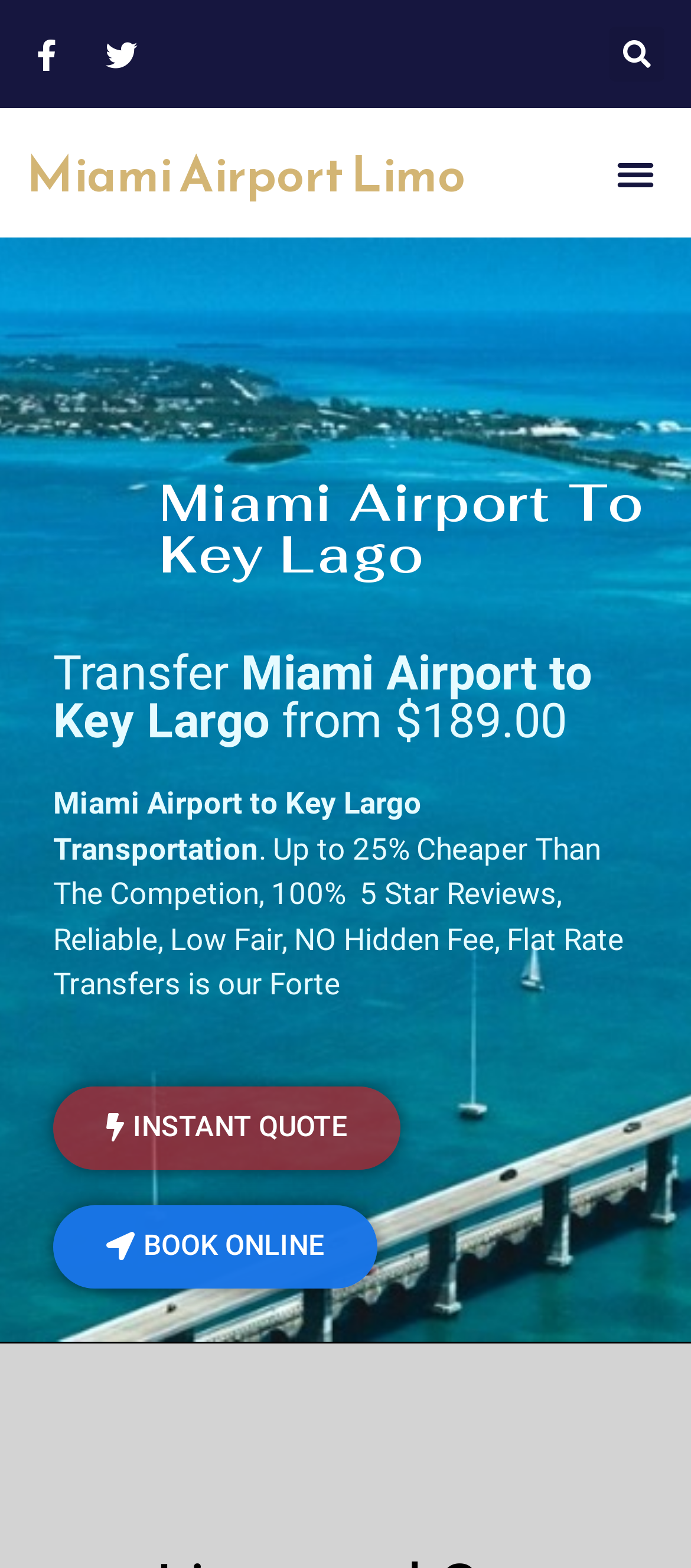How many options are there to get a quote or book online?
Please interpret the details in the image and answer the question thoroughly.

I found the answer by looking at the links 'INSTANT QUOTE' and 'BOOK ONLINE' which indicate two options to get a quote or book online.